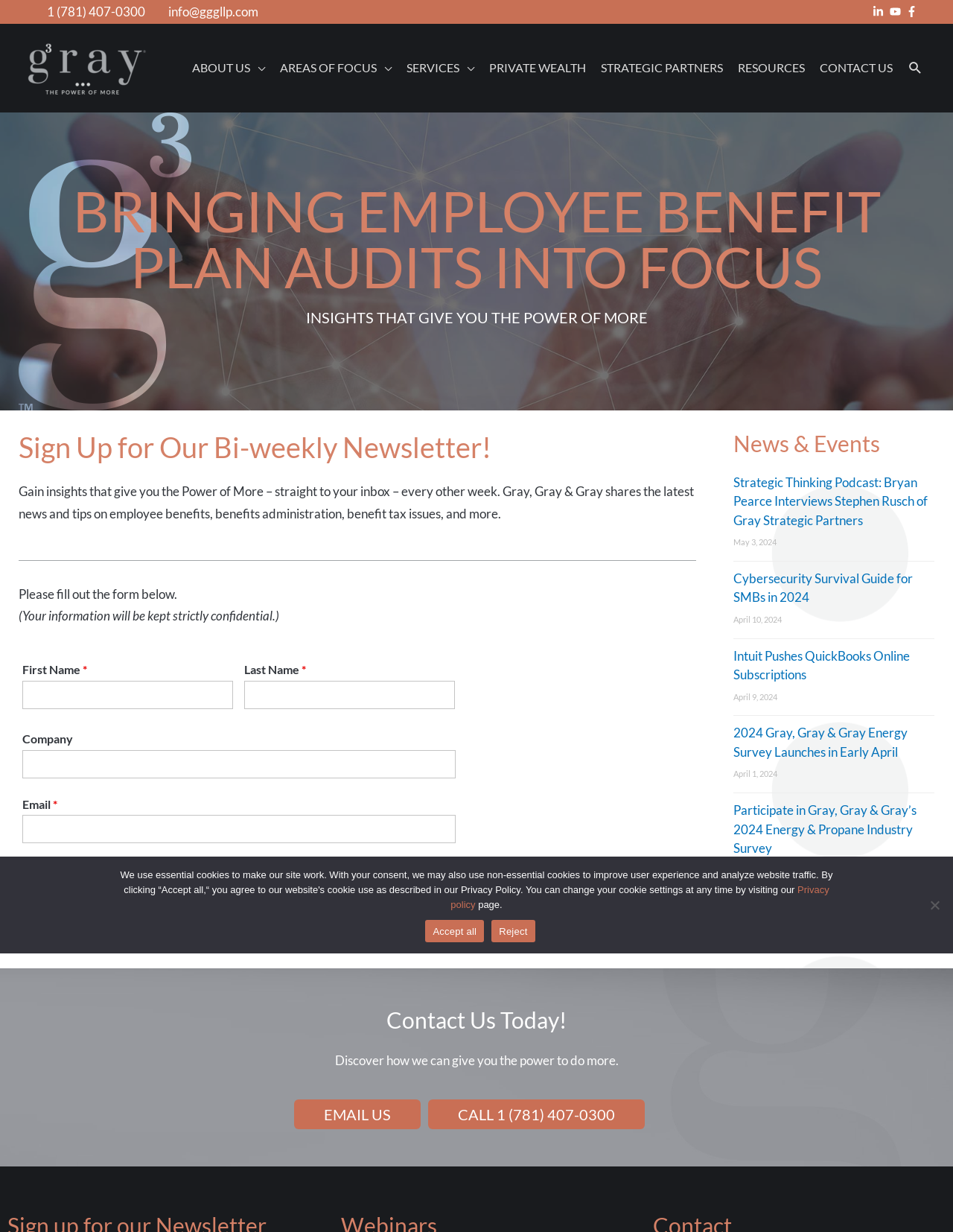Can you identify the bounding box coordinates of the clickable region needed to carry out this instruction: 'Click the 'EMAIL US' link'? The coordinates should be four float numbers within the range of 0 to 1, stated as [left, top, right, bottom].

[0.309, 0.892, 0.441, 0.917]